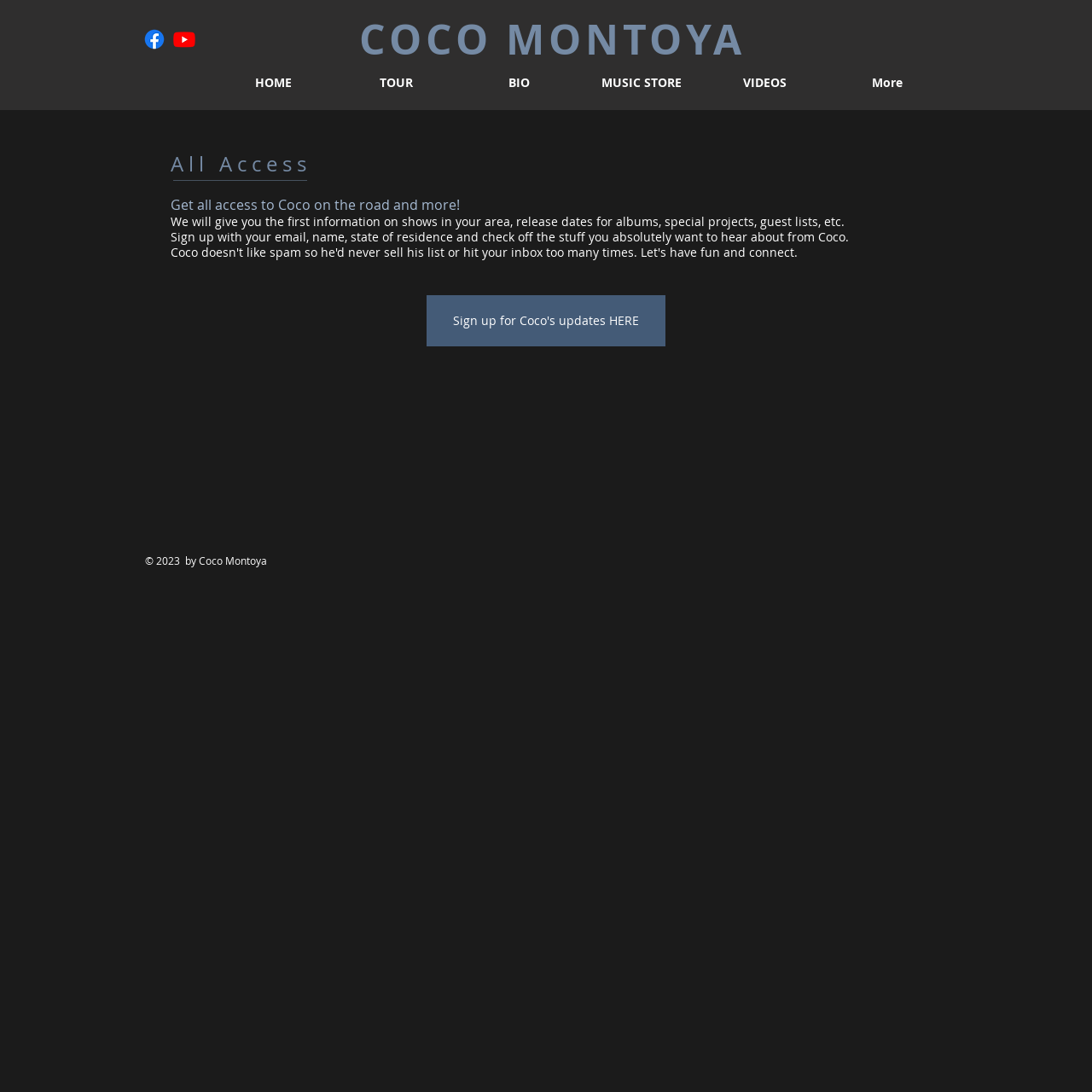Identify the coordinates of the bounding box for the element that must be clicked to accomplish the instruction: "Click on Facebook".

[0.13, 0.024, 0.153, 0.048]